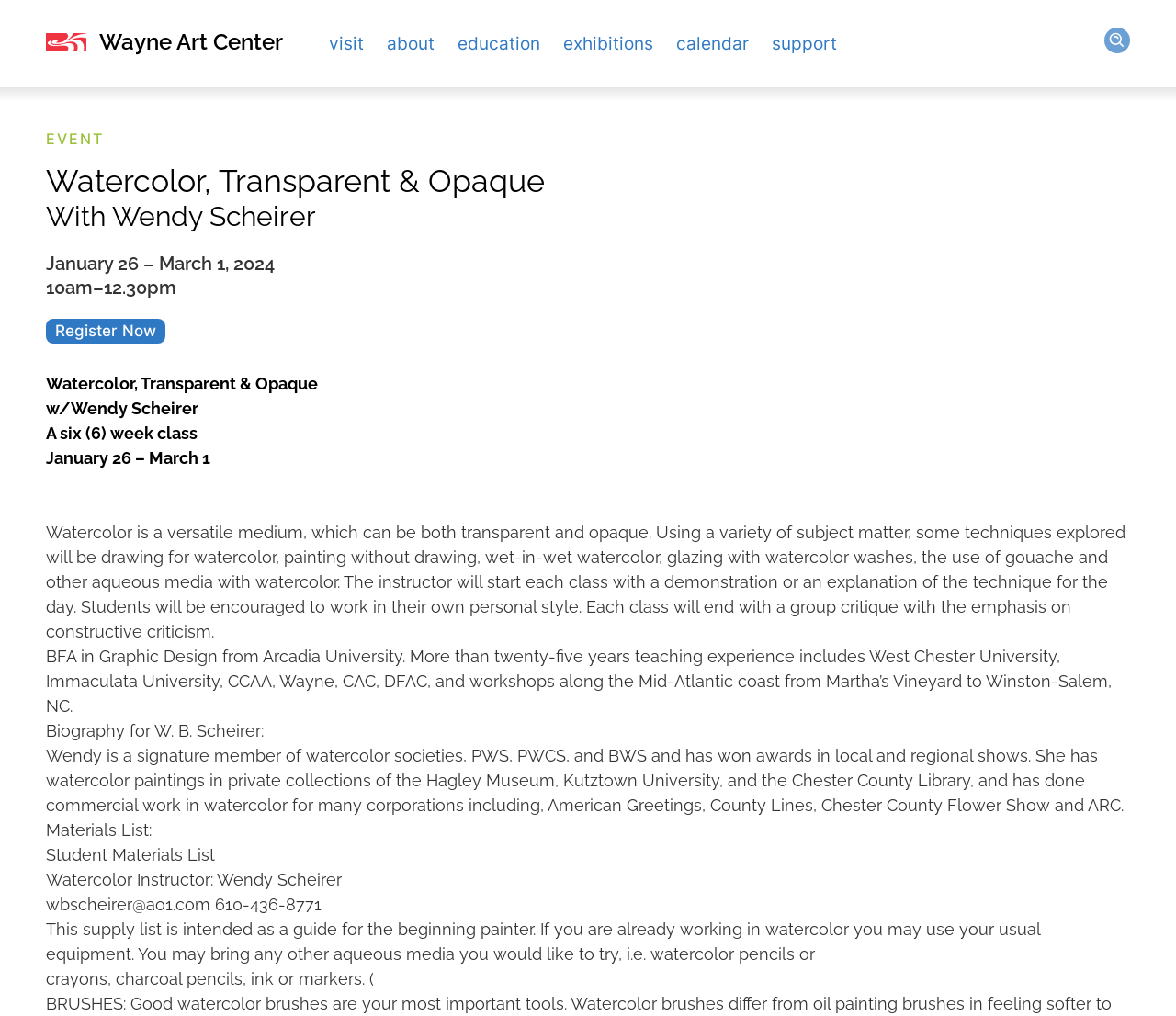Based on the image, provide a detailed and complete answer to the question: 
What is the duration of the class?

I found the answer by looking at the class description, where it is mentioned that the class is 'A six (6) week class'.